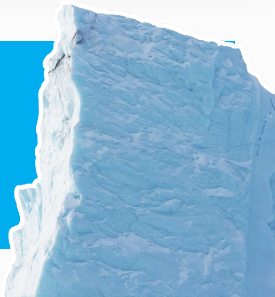Kindly respond to the following question with a single word or a brief phrase: 
What is the surface of the ice mass like?

Textured and icy